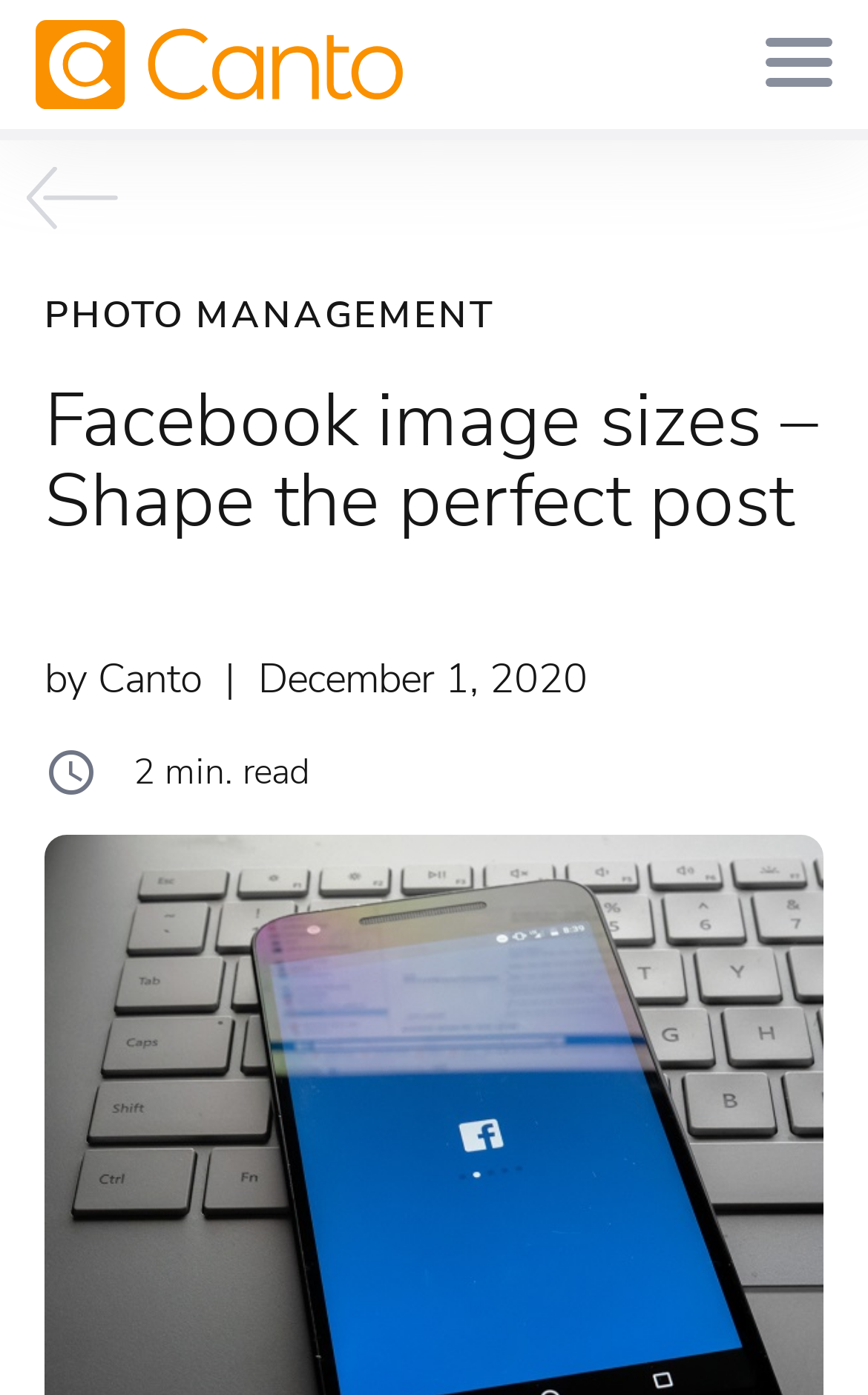Observe the image and answer the following question in detail: What is the category of the article?

The category of the article can be found by looking at the link 'PHOTO MANAGEMENT' which is located above the main heading 'Facebook image sizes – Shape the perfect post'.